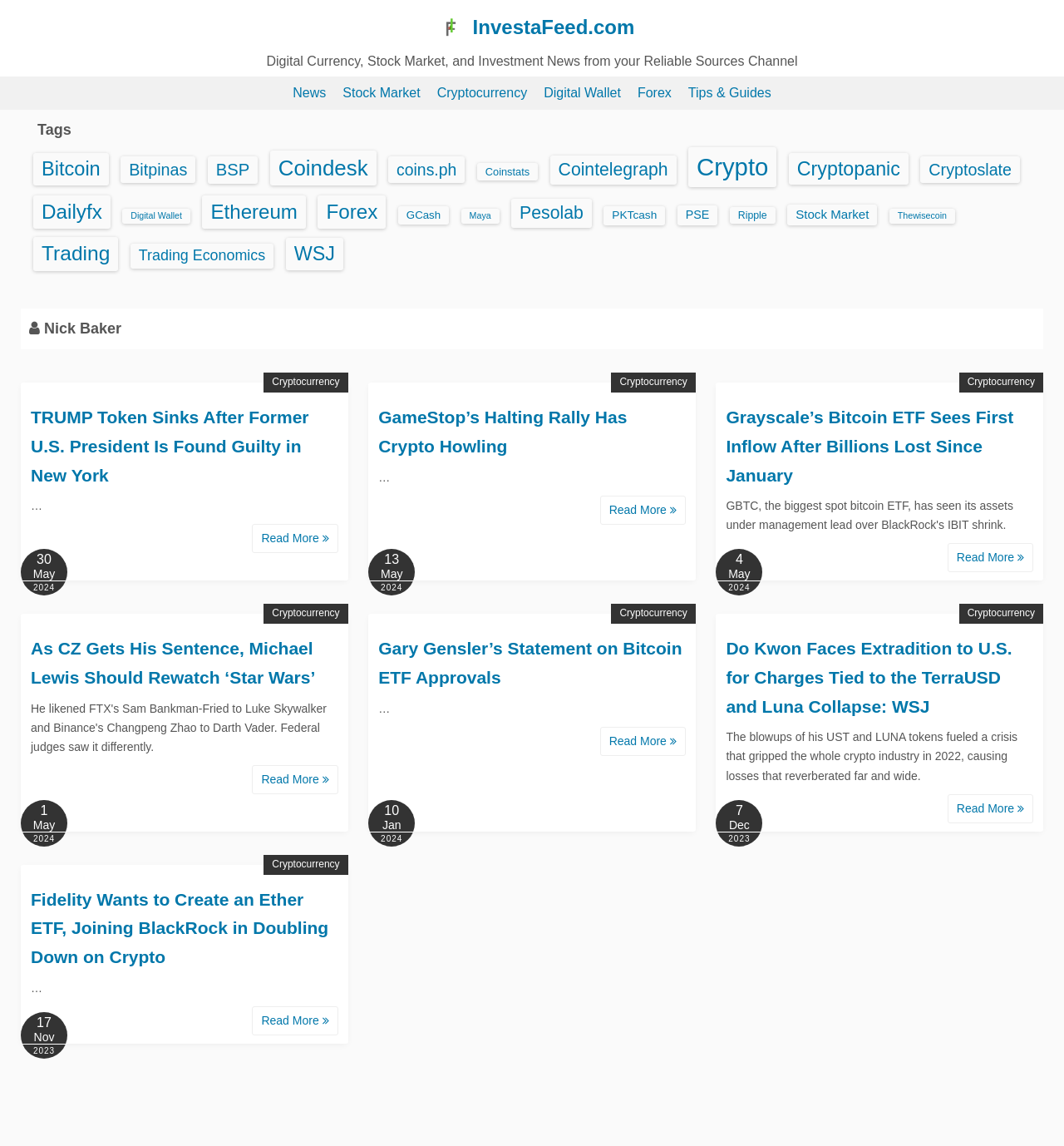Please respond to the question with a concise word or phrase:
What is the date of the article with the heading 'Grayscale’s Bitcoin ETF Sees First Inflow After Billions Lost Since January'?

May 4, 2024